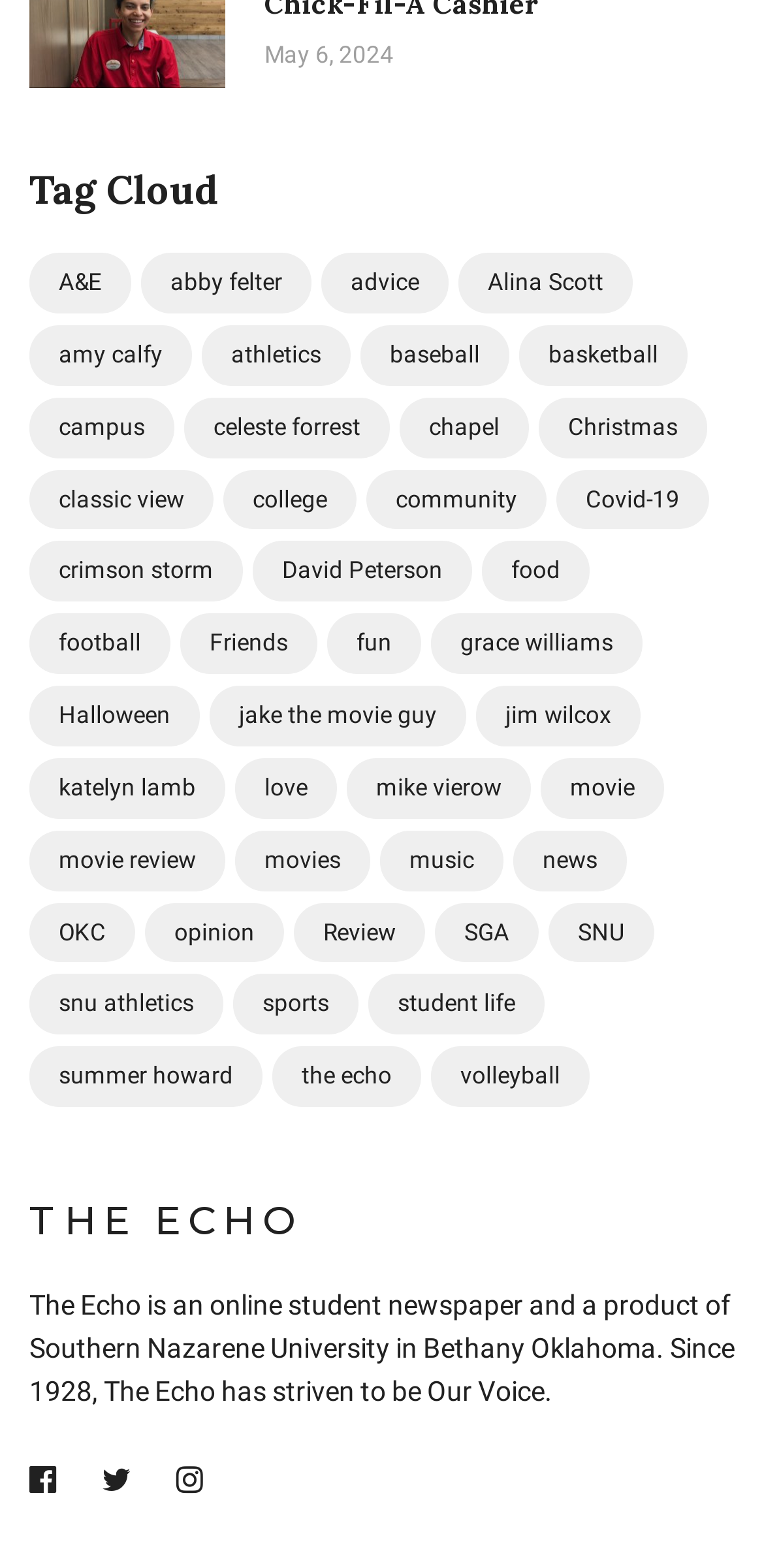What is the date displayed at the top of the webpage?
From the screenshot, provide a brief answer in one word or phrase.

May 6, 2024